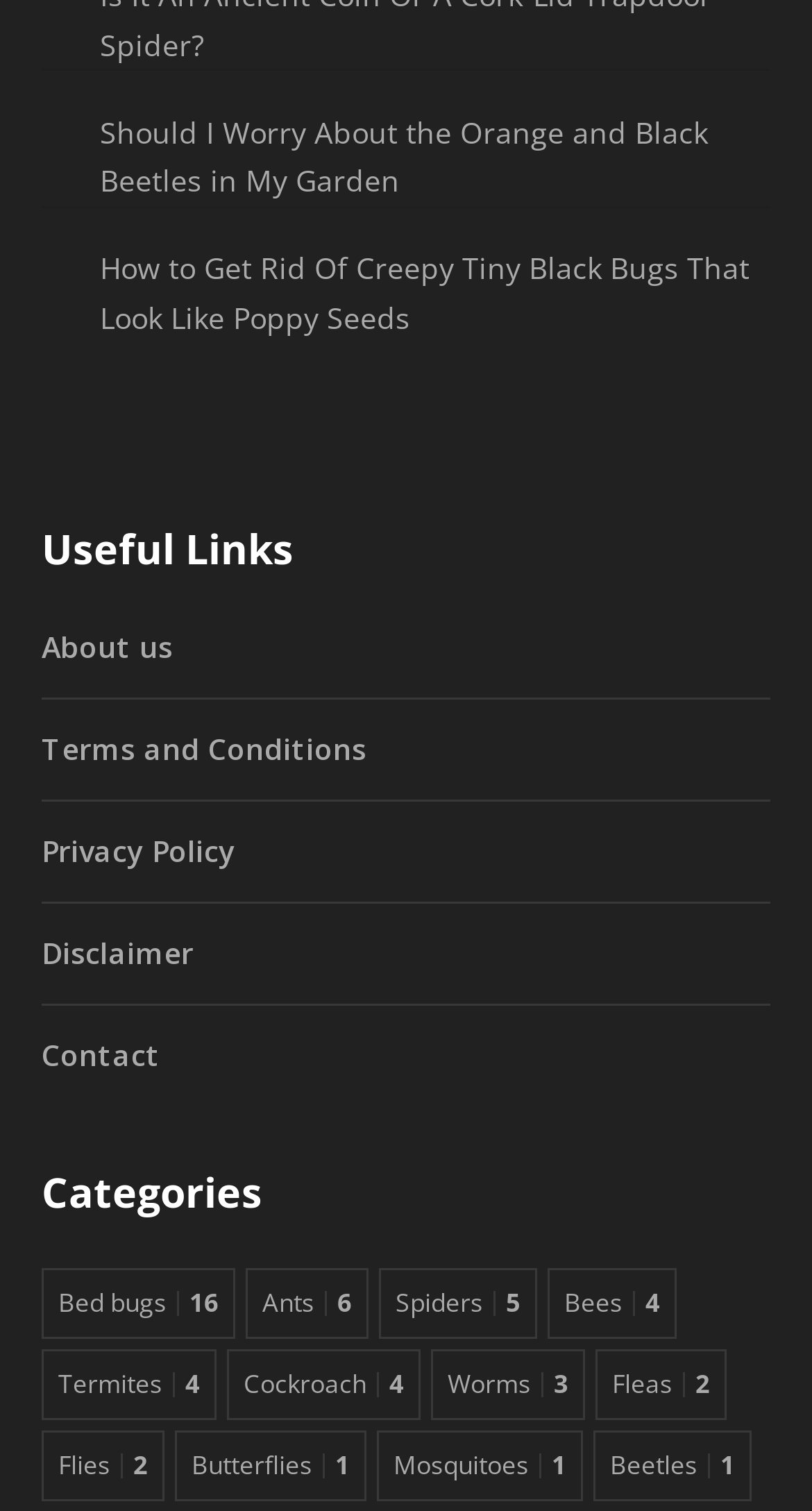Answer the following in one word or a short phrase: 
What is the last link listed under 'Useful Links'?

Contact